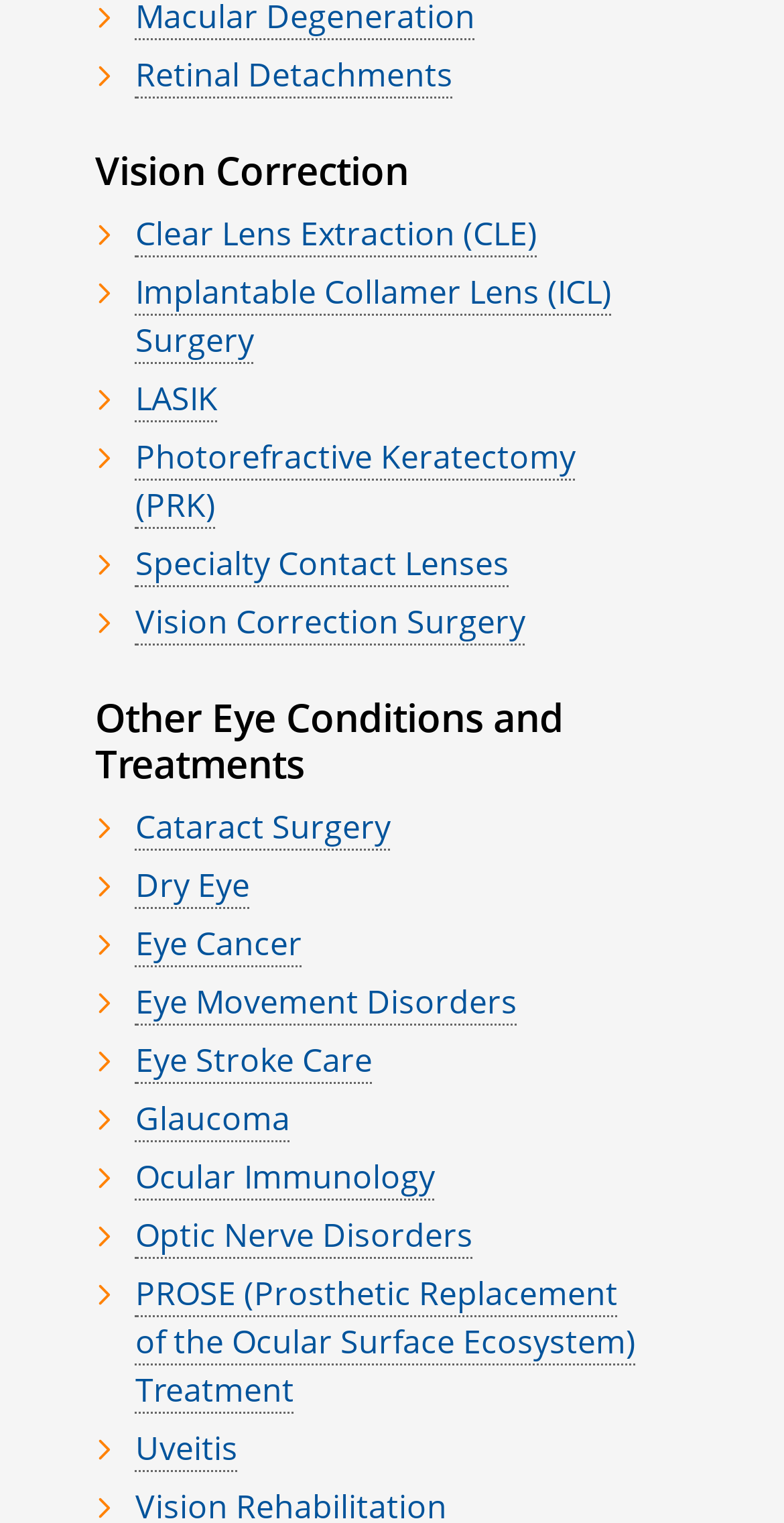Identify the bounding box coordinates of the section to be clicked to complete the task described by the following instruction: "Explore Vision Correction options". The coordinates should be four float numbers between 0 and 1, formatted as [left, top, right, bottom].

[0.121, 0.096, 0.815, 0.127]